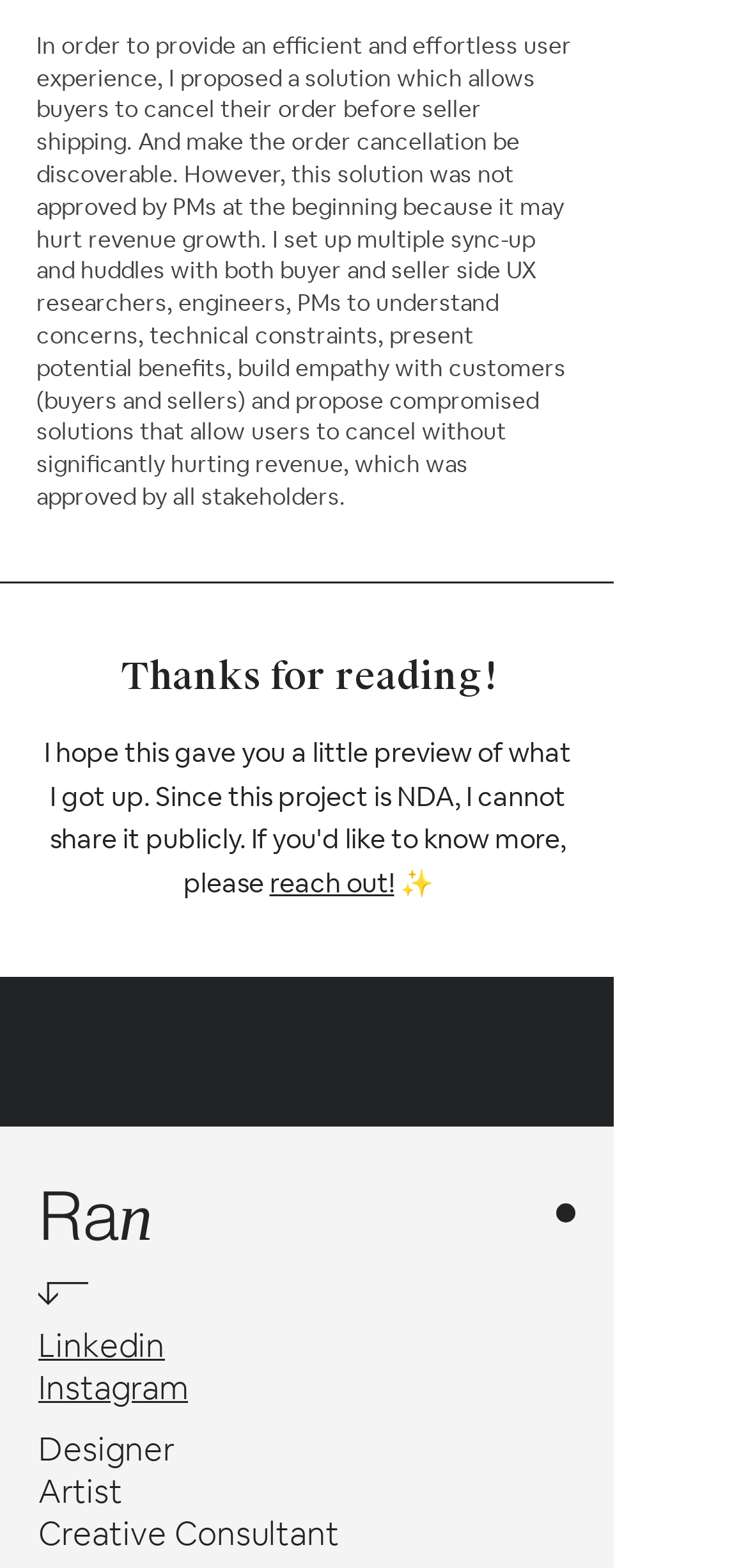Determine the bounding box coordinates for the UI element with the following description: "Instagram". The coordinates should be four float numbers between 0 and 1, represented as [left, top, right, bottom].

[0.051, 0.871, 0.251, 0.898]